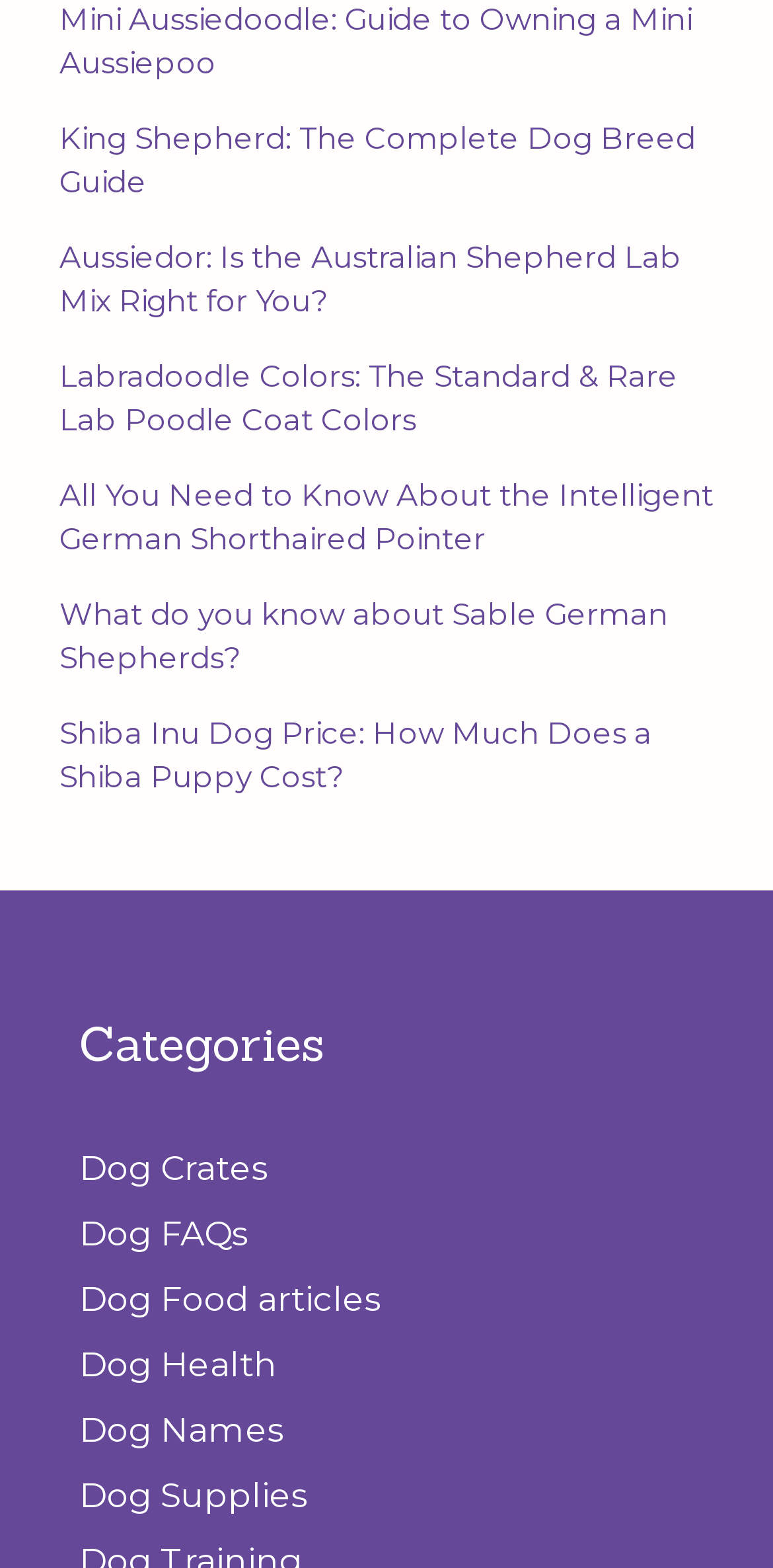What is the first dog breed mentioned?
Please respond to the question with a detailed and thorough explanation.

The first link on the webpage is 'King Shepherd: The Complete Dog Breed Guide', which indicates that King Shepherd is the first dog breed mentioned.